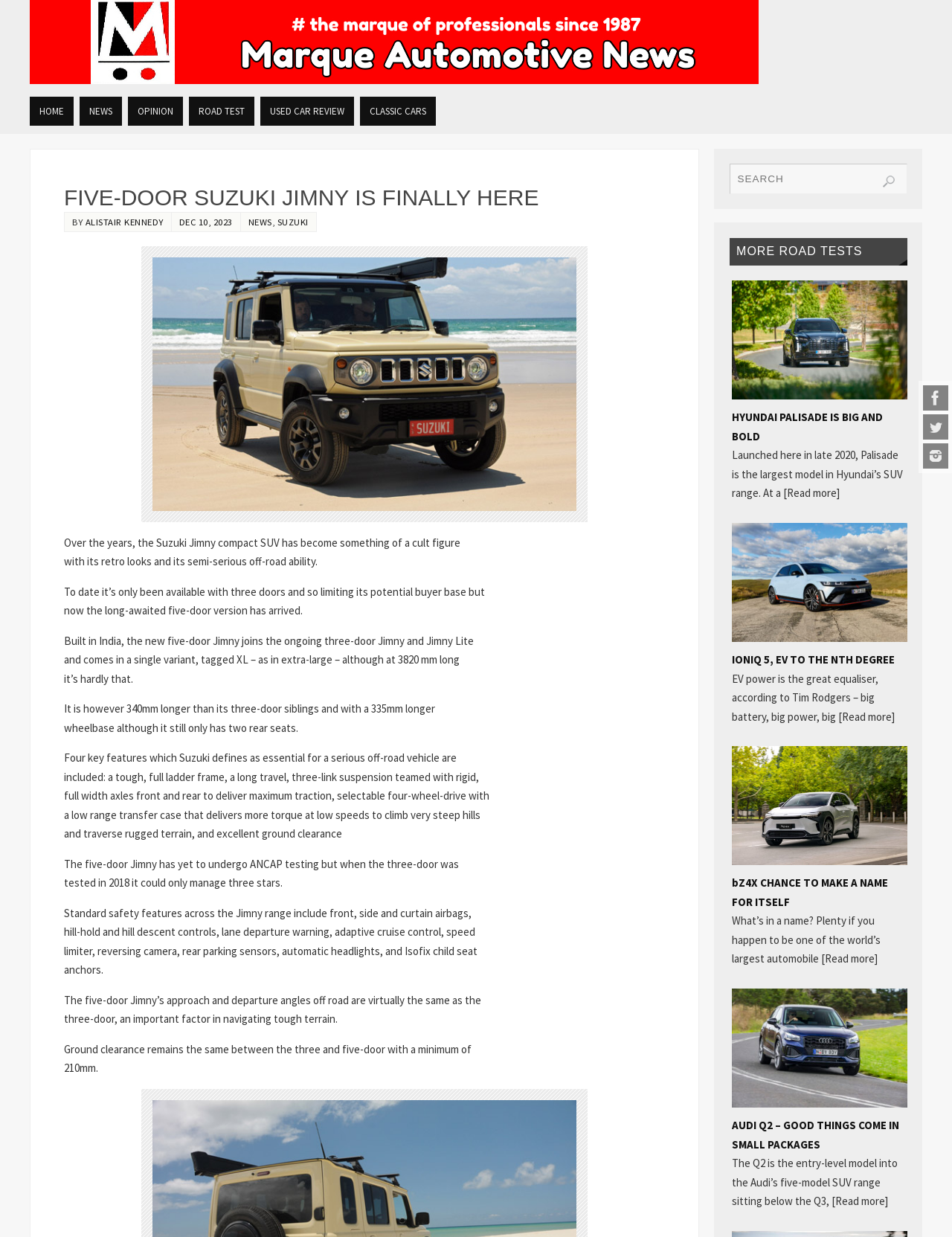Ascertain the bounding box coordinates for the UI element detailed here: "Home". The coordinates should be provided as [left, top, right, bottom] with each value being a float between 0 and 1.

[0.031, 0.078, 0.077, 0.101]